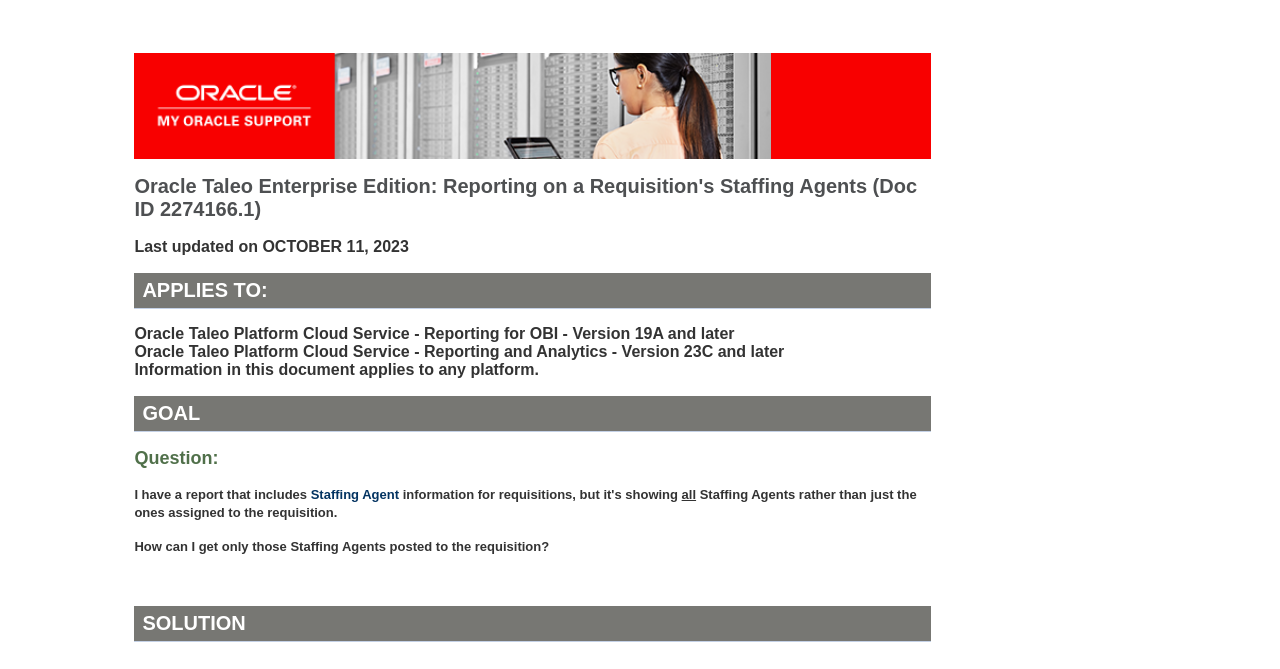Respond with a single word or phrase for the following question: 
What is the last updated date of this document?

OCTOBER 11, 2023